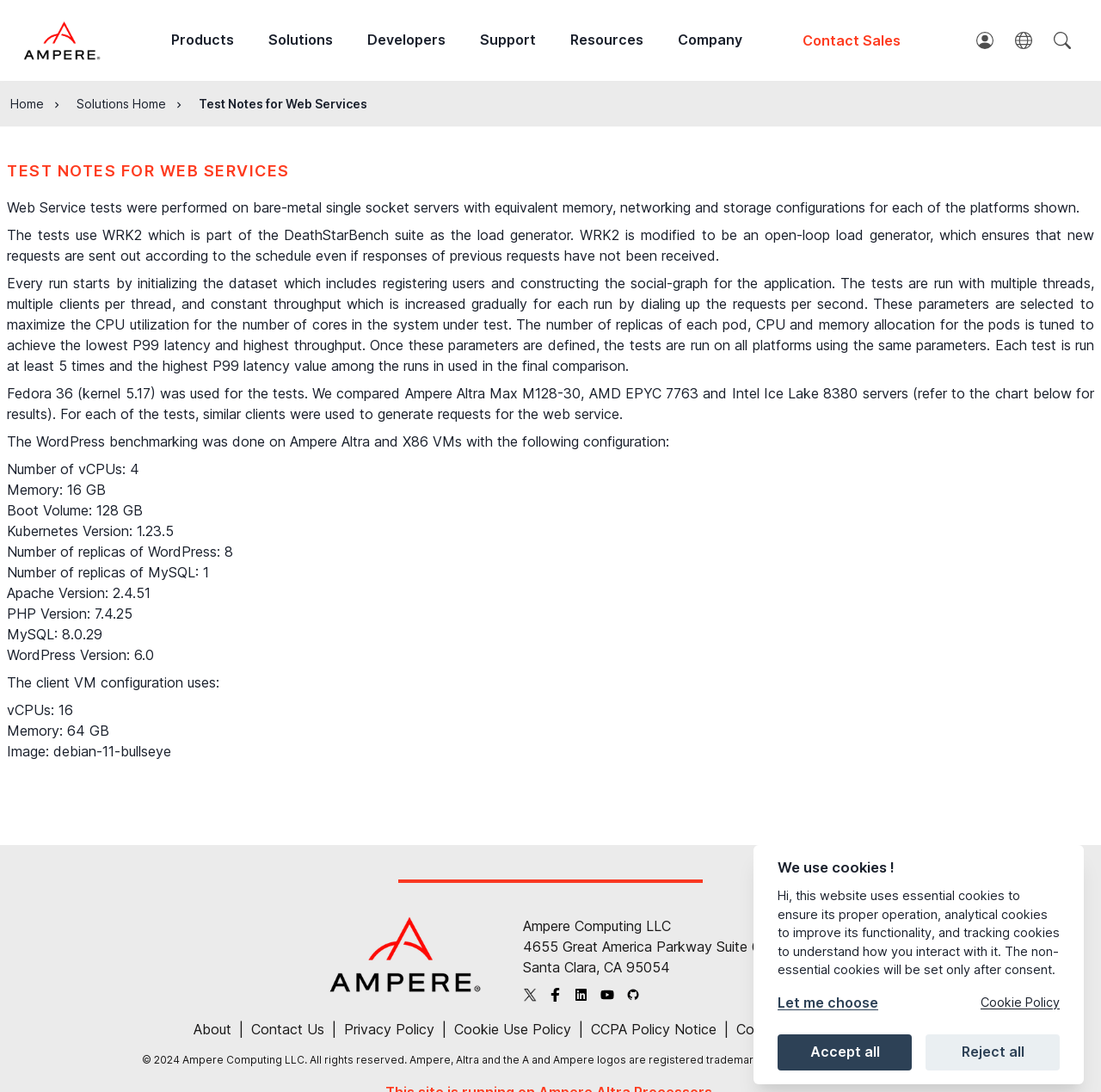With reference to the screenshot, provide a detailed response to the question below:
What is the name of the company mentioned on the webpage?

The webpage has a footer section that mentions the company name, address, and other details, which includes the name 'Ampere Computing LLC'.